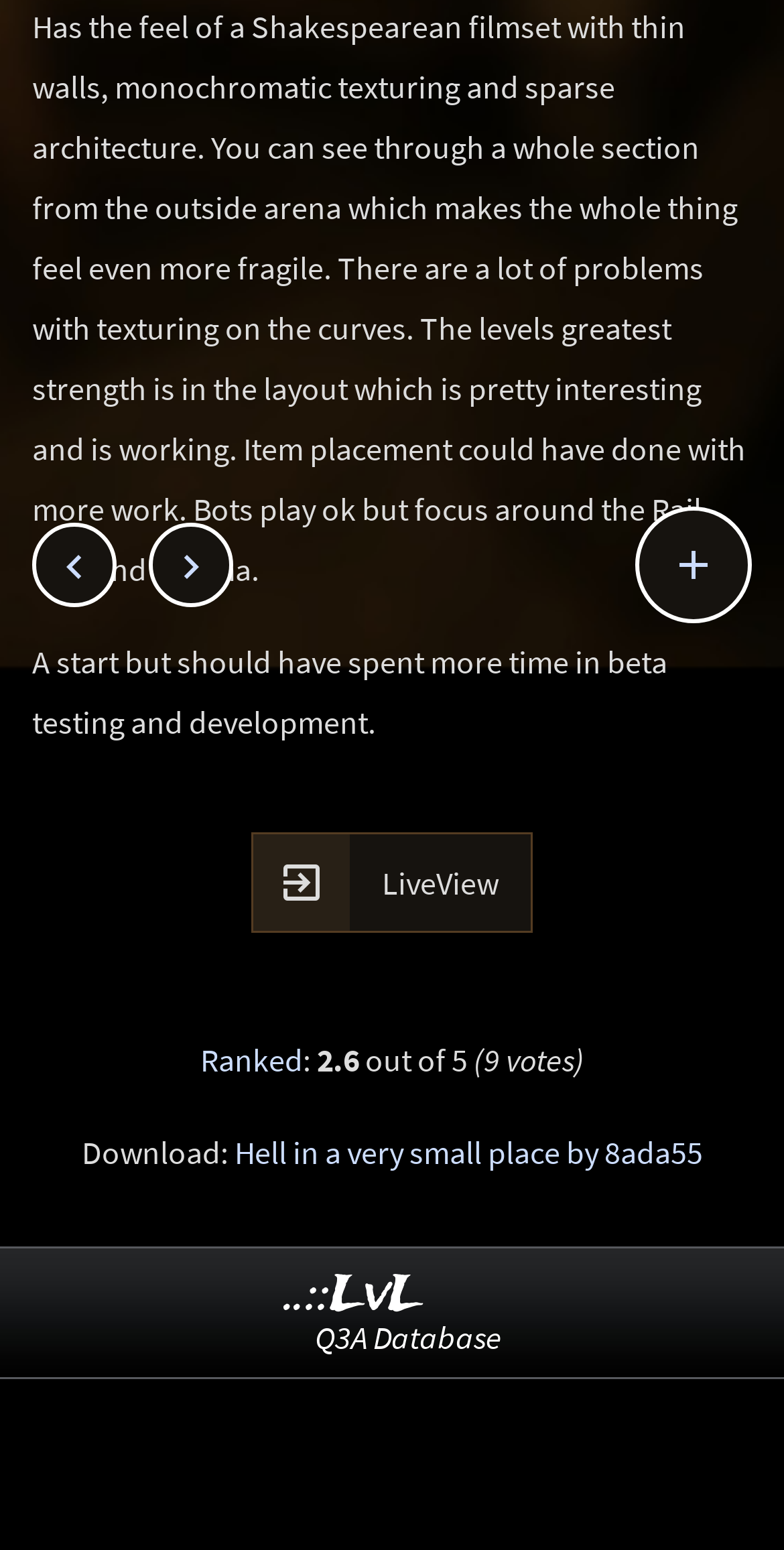Determine the bounding box for the described HTML element: "Q3A Database". Ensure the coordinates are four float numbers between 0 and 1 in the format [left, top, right, bottom].

[0.401, 0.85, 0.64, 0.875]